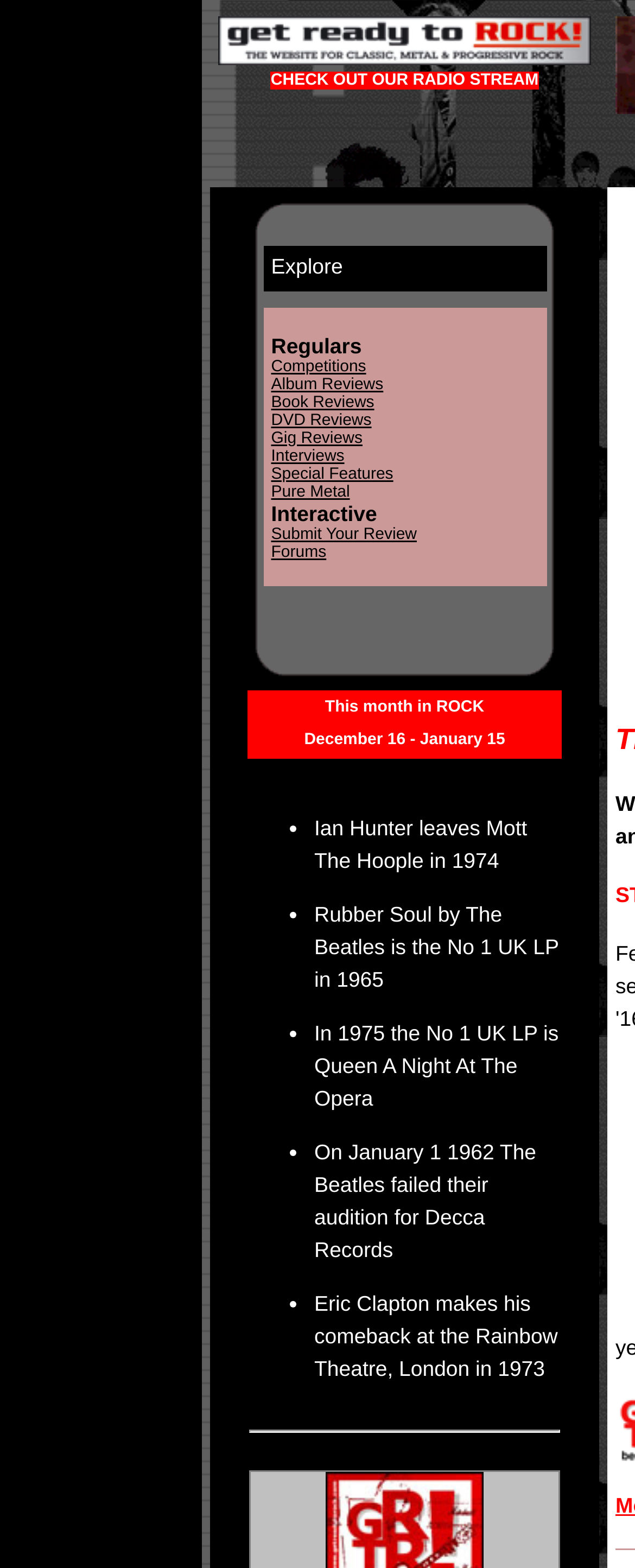Identify the coordinates of the bounding box for the element that must be clicked to accomplish the instruction: "Explore".

[0.414, 0.157, 0.86, 0.186]